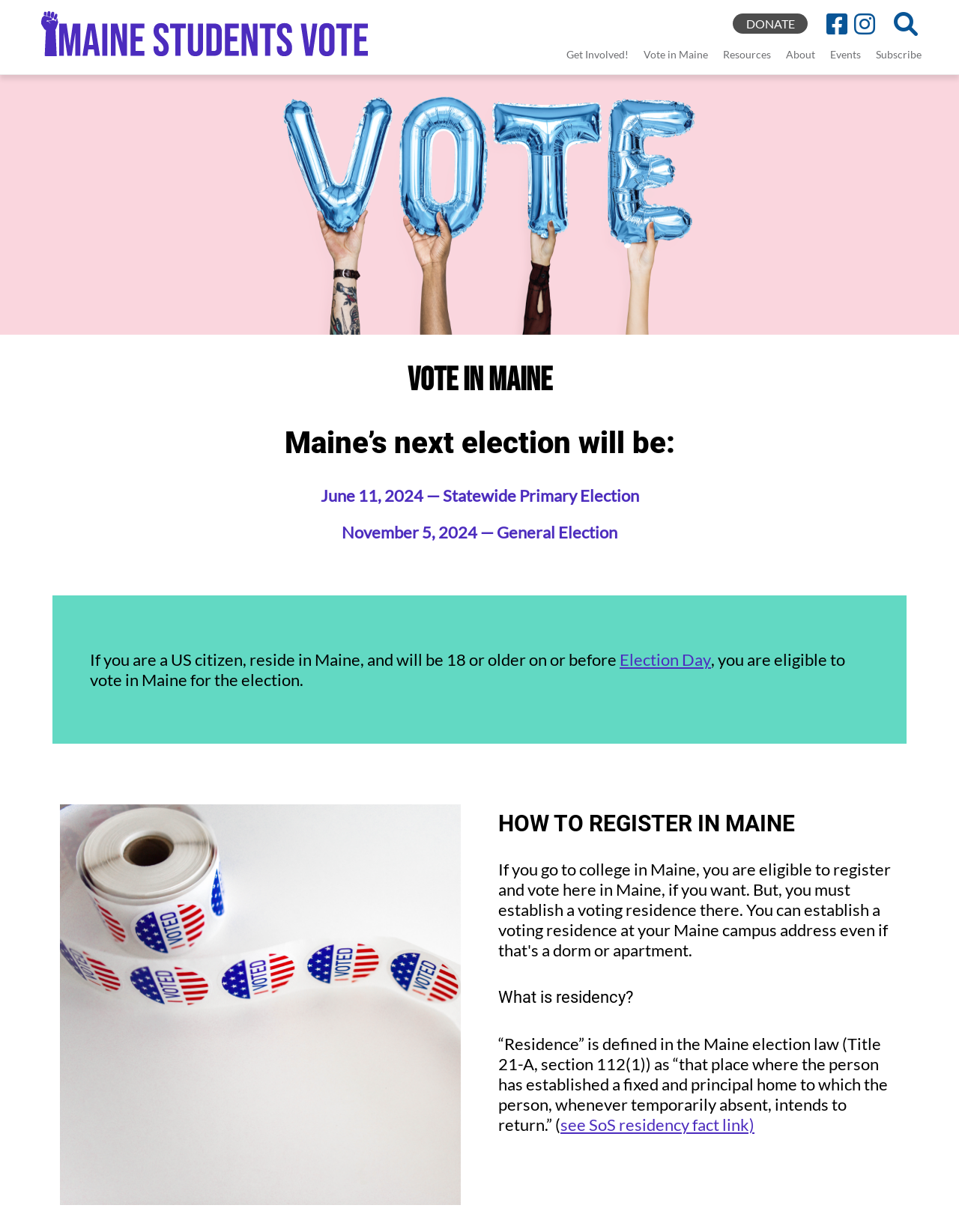What is the definition of 'residence' in Maine election law?
Answer the question in as much detail as possible.

I found the heading 'What is residency?' and then looked for the StaticText element that contains the definition of 'residence', which is '“Residence” is defined in the Maine election law (Title 21-A, section 112(1)) as “that place where the person has established a fixed and principal home to which the person, whenever temporarily absent, intends to return.”'.